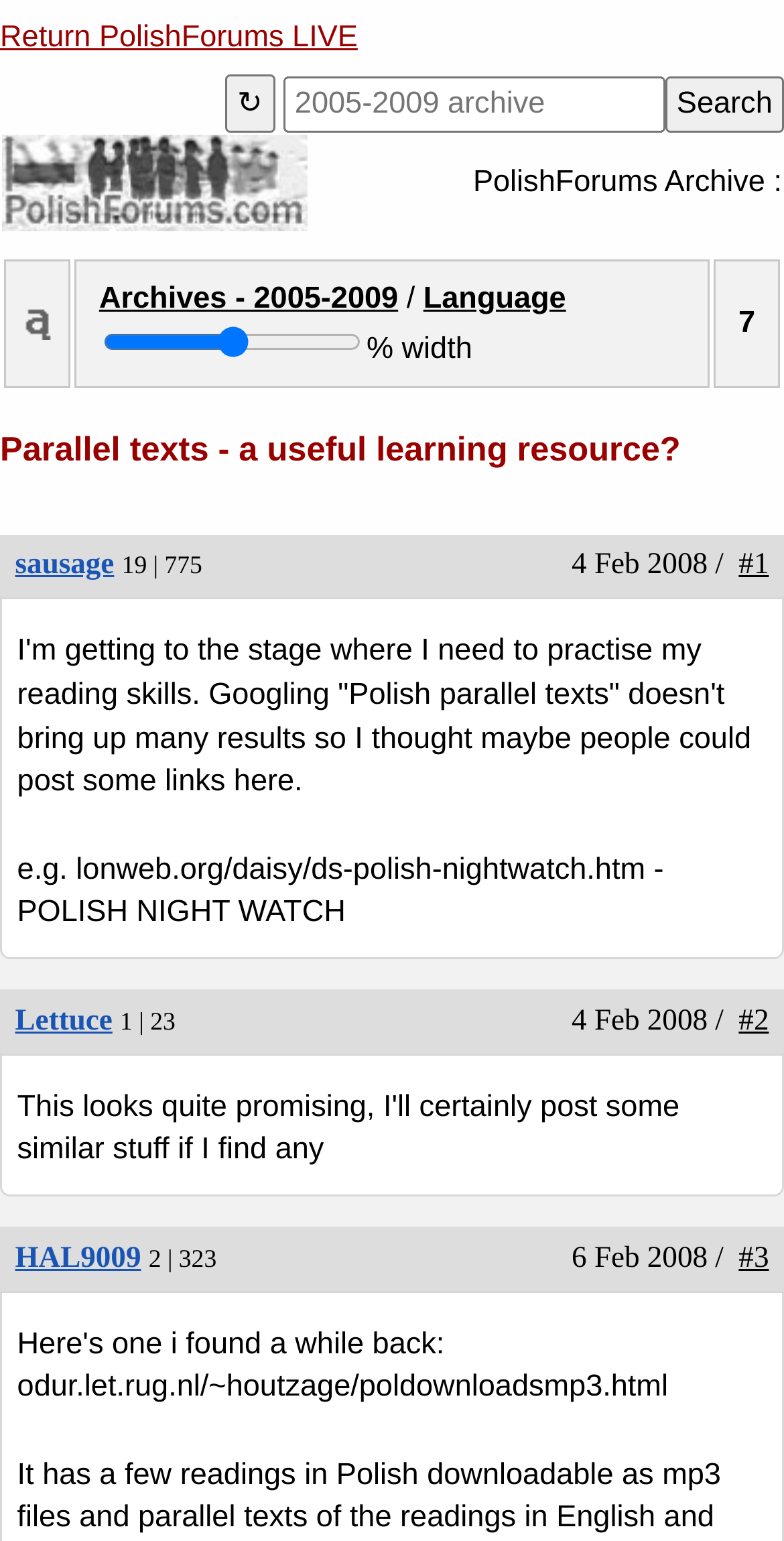Please respond to the question using a single word or phrase:
What is the date of the post by 'HAL9009'?

6 Feb 2008